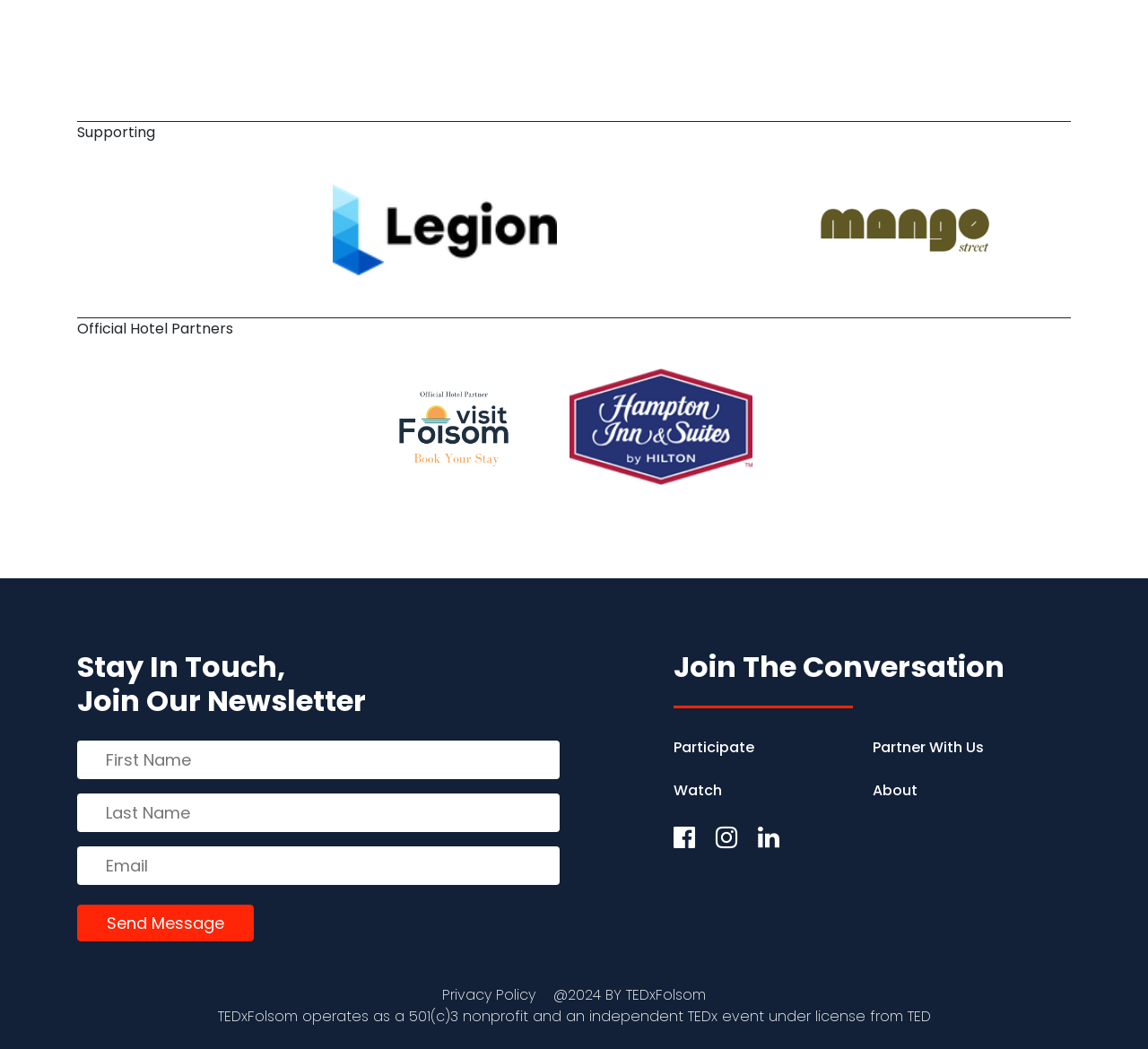Please reply to the following question using a single word or phrase: 
What social media platforms are linked on the webpage?

Facebook, Instagram, Linkedin